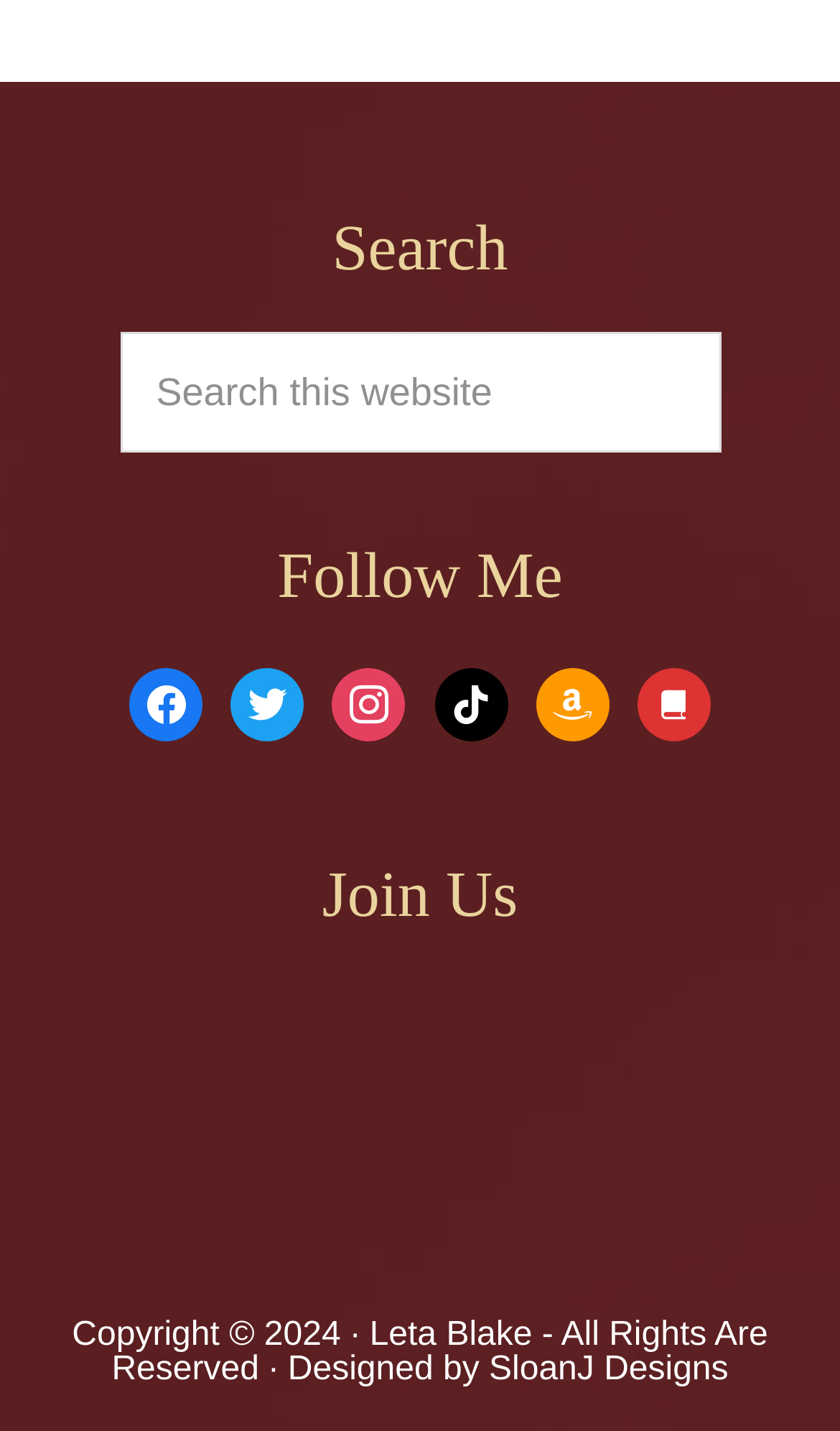Calculate the bounding box coordinates of the UI element given the description: "twitter".

[0.276, 0.476, 0.363, 0.506]